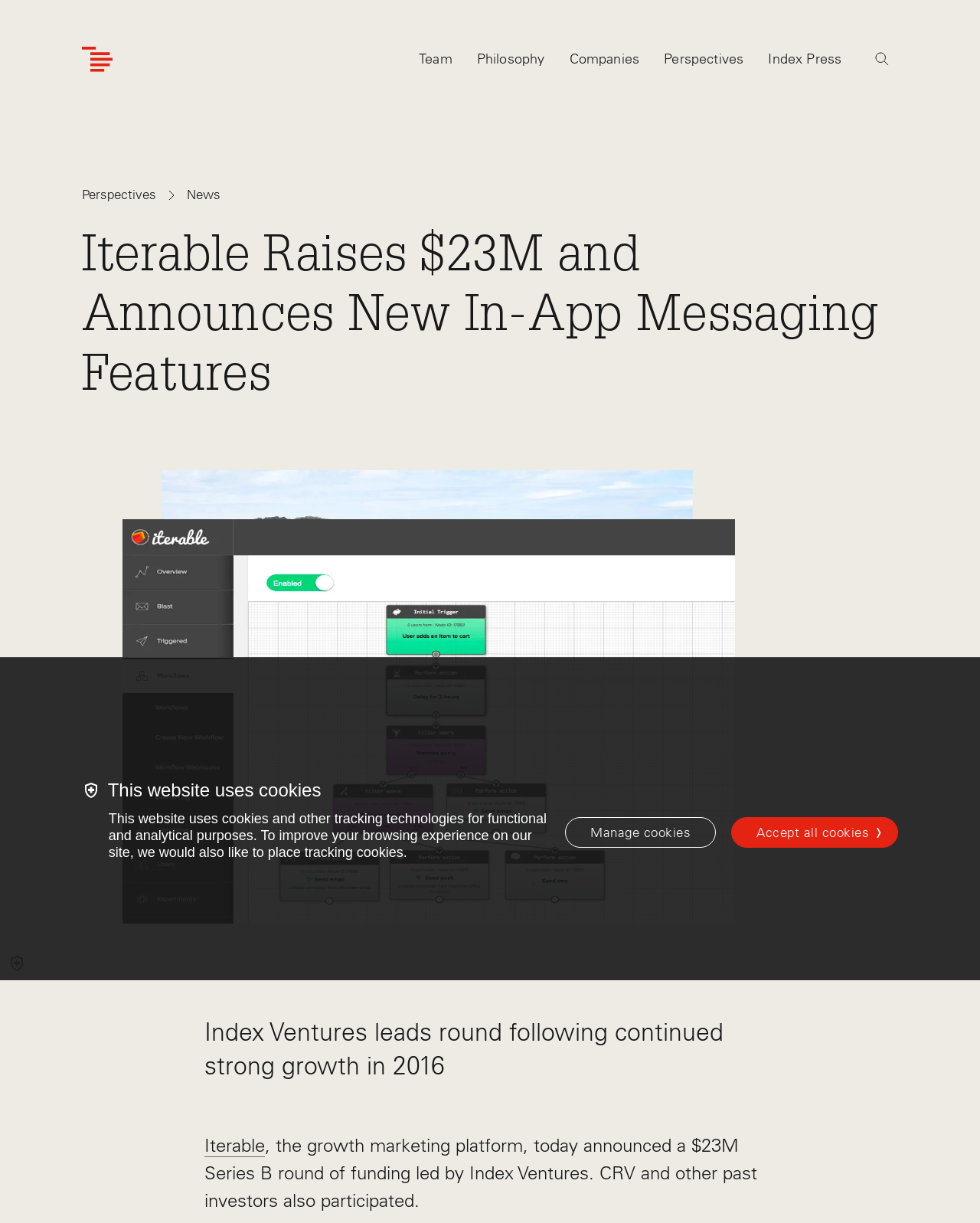Reply to the question with a brief word or phrase: How many tabs are there in the top navigation bar?

5